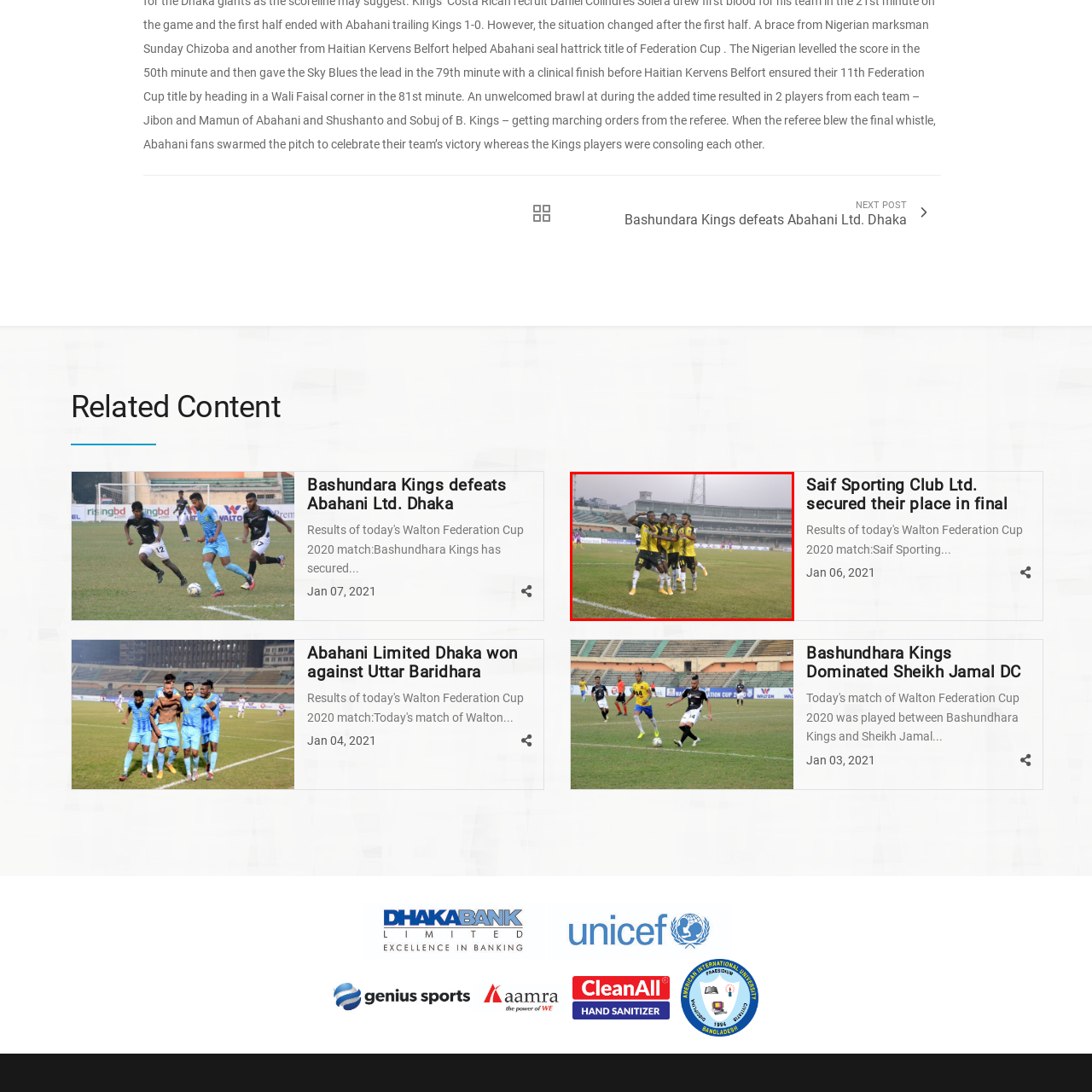Look at the area highlighted in the red box, What is the mood of the atmosphere in the stadium? Please provide an answer in a single word or phrase.

Intense